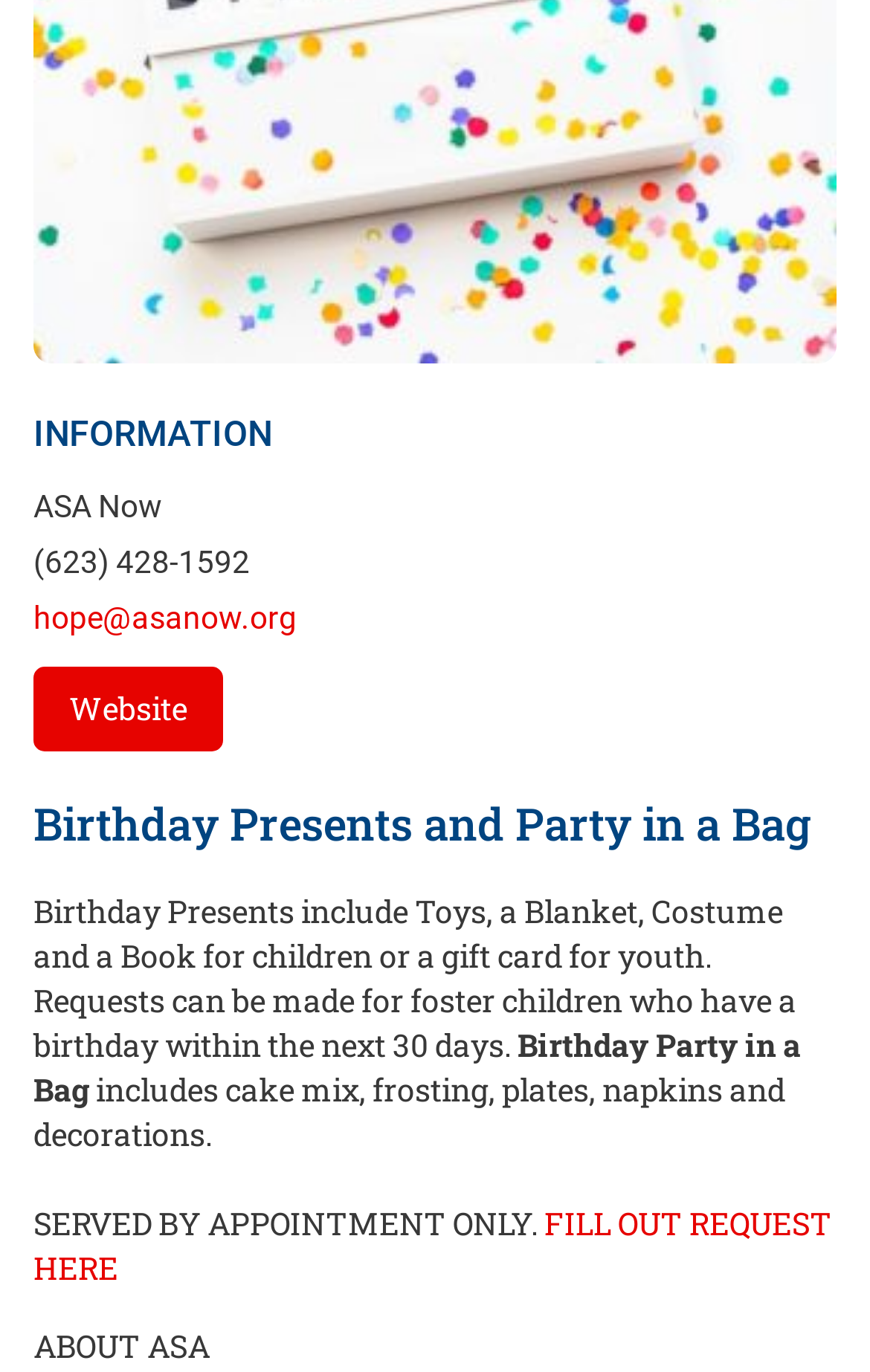Given the element description, predict the bounding box coordinates in the format (top-left x, top-left y, bottom-right x, bottom-right y). Make sure all values are between 0 and 1. Here is the element description: hope@asanow.org

[0.038, 0.434, 0.341, 0.466]